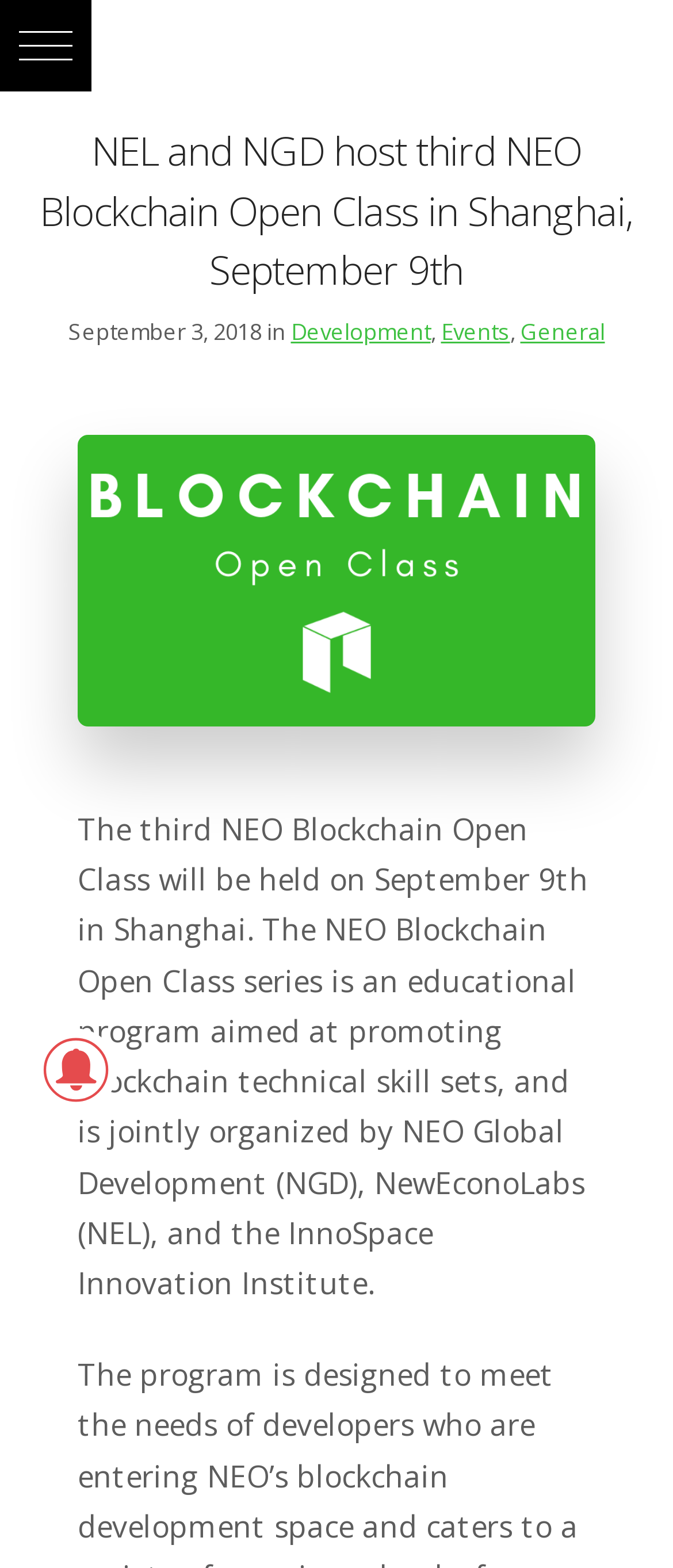Please answer the following question using a single word or phrase: 
What is the date of the NEO Blockchain Open Class?

September 9th